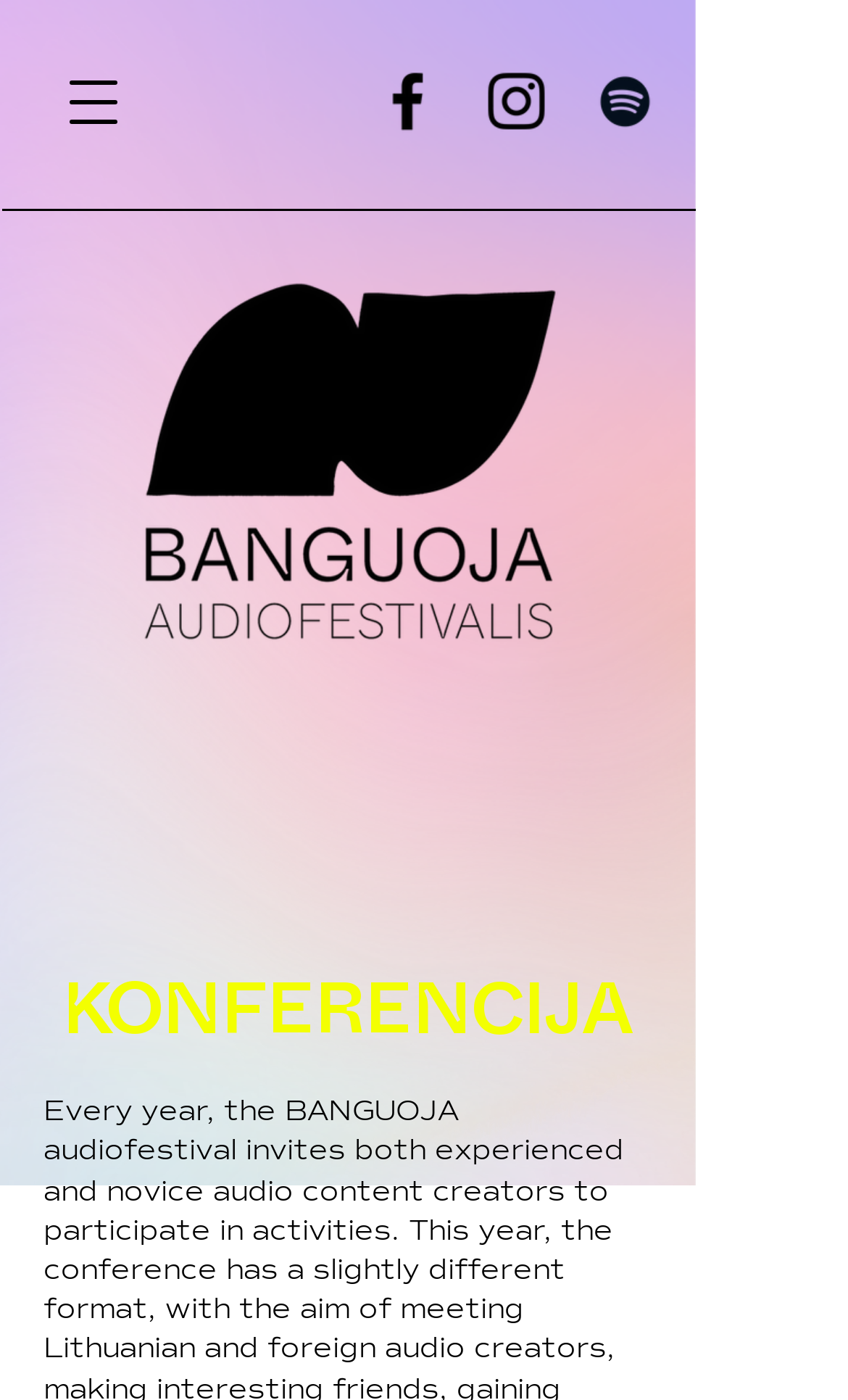Give a short answer using one word or phrase for the question:
How many social media links are available?

3